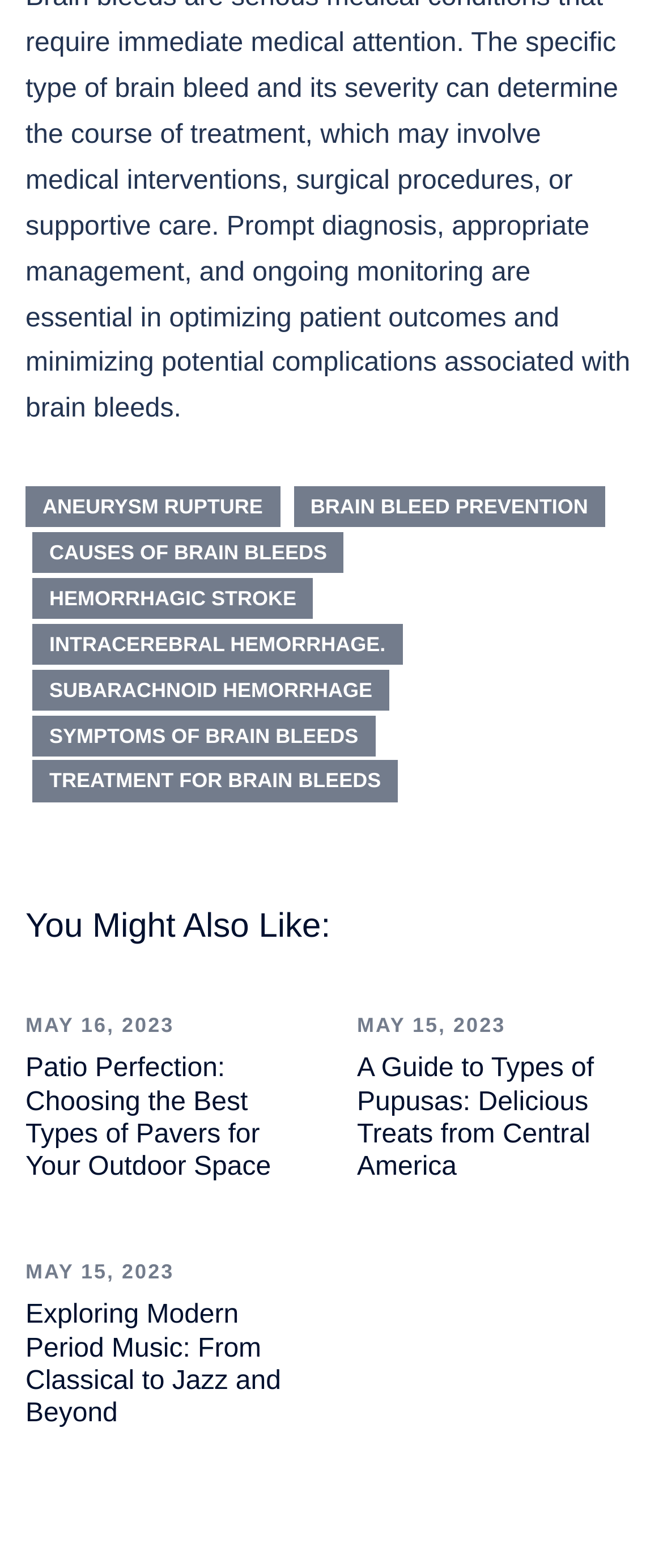Please identify the bounding box coordinates of the region to click in order to complete the given instruction: "Click on ANEURYSM RUPTURE". The coordinates should be four float numbers between 0 and 1, i.e., [left, top, right, bottom].

[0.038, 0.31, 0.422, 0.336]